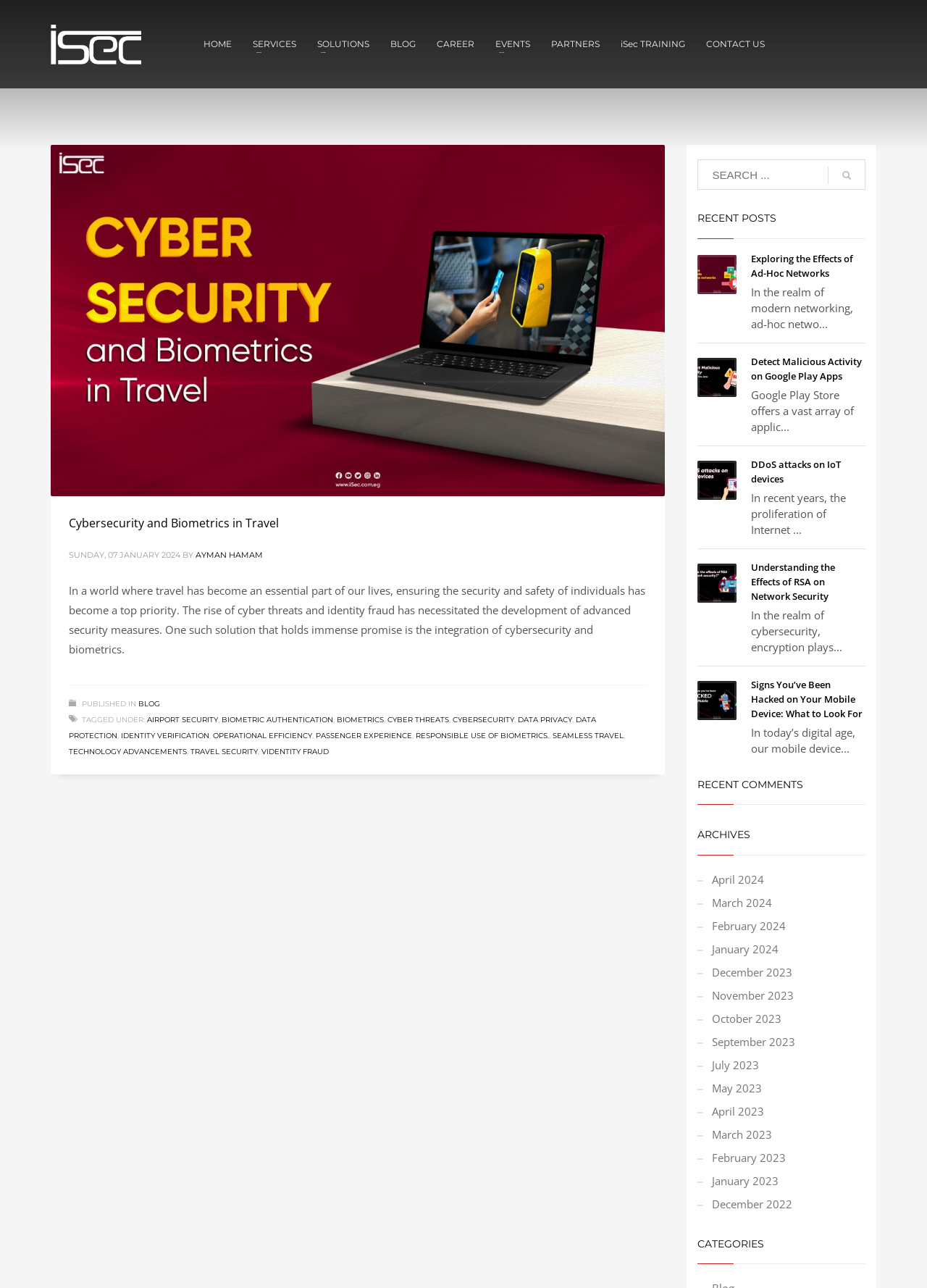Identify the bounding box coordinates of the element to click to follow this instruction: 'click on HOME'. Ensure the coordinates are four float values between 0 and 1, provided as [left, top, right, bottom].

[0.21, 0.027, 0.259, 0.042]